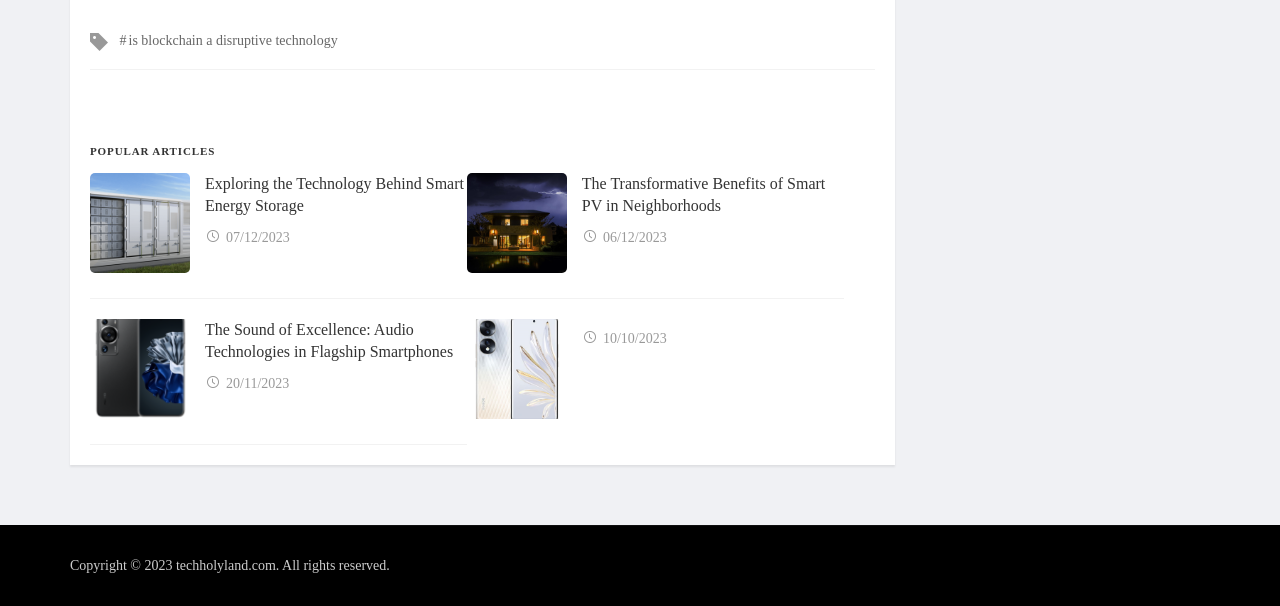Specify the bounding box coordinates of the region I need to click to perform the following instruction: "check copyright information". The coordinates must be four float numbers in the range of 0 to 1, i.e., [left, top, right, bottom].

[0.055, 0.92, 0.305, 0.945]